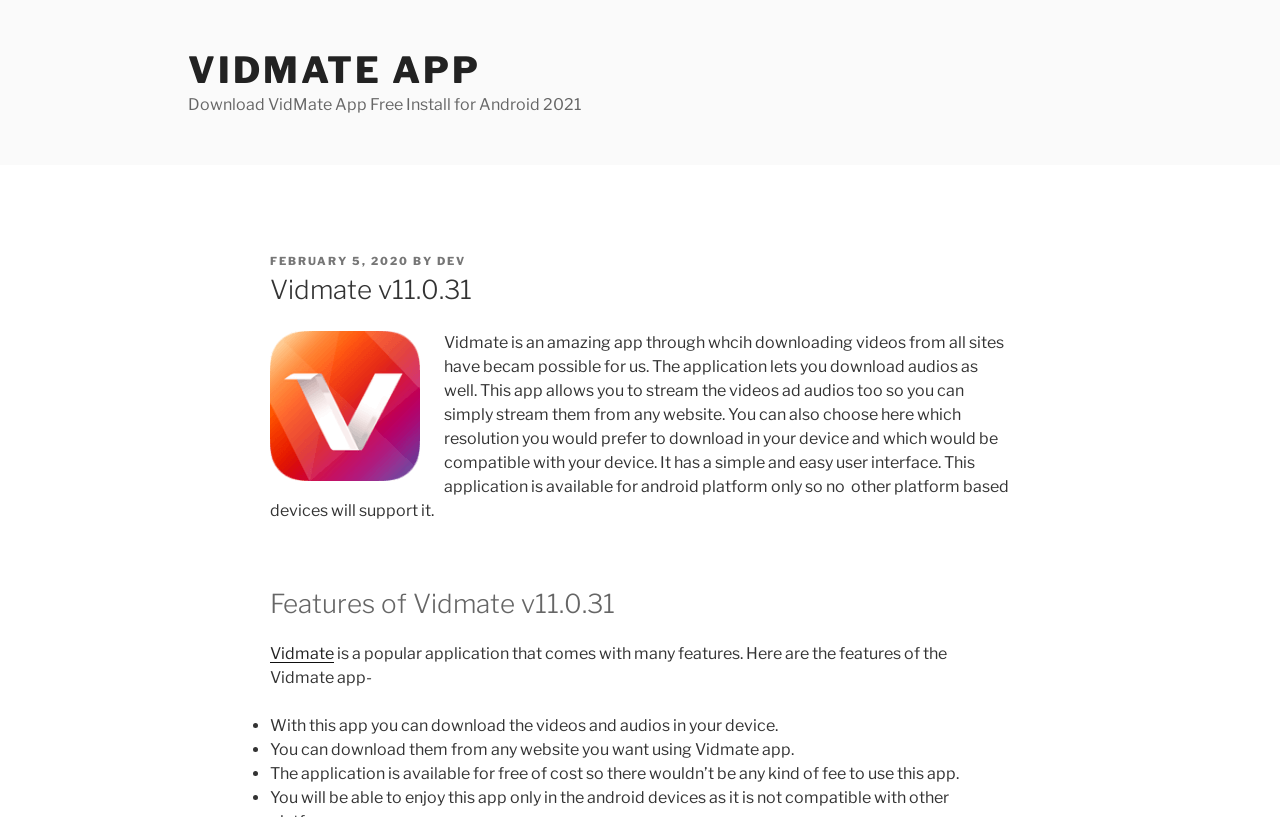Detail the various sections and features of the webpage.

The webpage is about the Vidmate app, specifically version 11.0.31. At the top, there is a link to the "VIDMATE APP" and a static text that reads "Download VidMate App Free Install for Android 2021". Below this, there is a header section that contains information about the post, including the date "FEBRUARY 5, 2020", the author "DEV", and a timestamp.

The main content of the page is divided into two sections. The first section describes the Vidmate app, stating that it allows users to download videos and audios from any website, stream videos and audios, and choose the resolution for download. The app is available only for Android devices and has a simple and easy user interface.

The second section lists the features of the Vidmate app. There are four bullet points, each describing a feature: downloading videos and audios, downloading from any website, and the app being free of cost. The features are listed in a vertical column, with each point marked by a bullet marker.

On the left side of the page, there is an image of the Vidmate app logo. The overall layout of the page is organized, with clear headings and concise text.